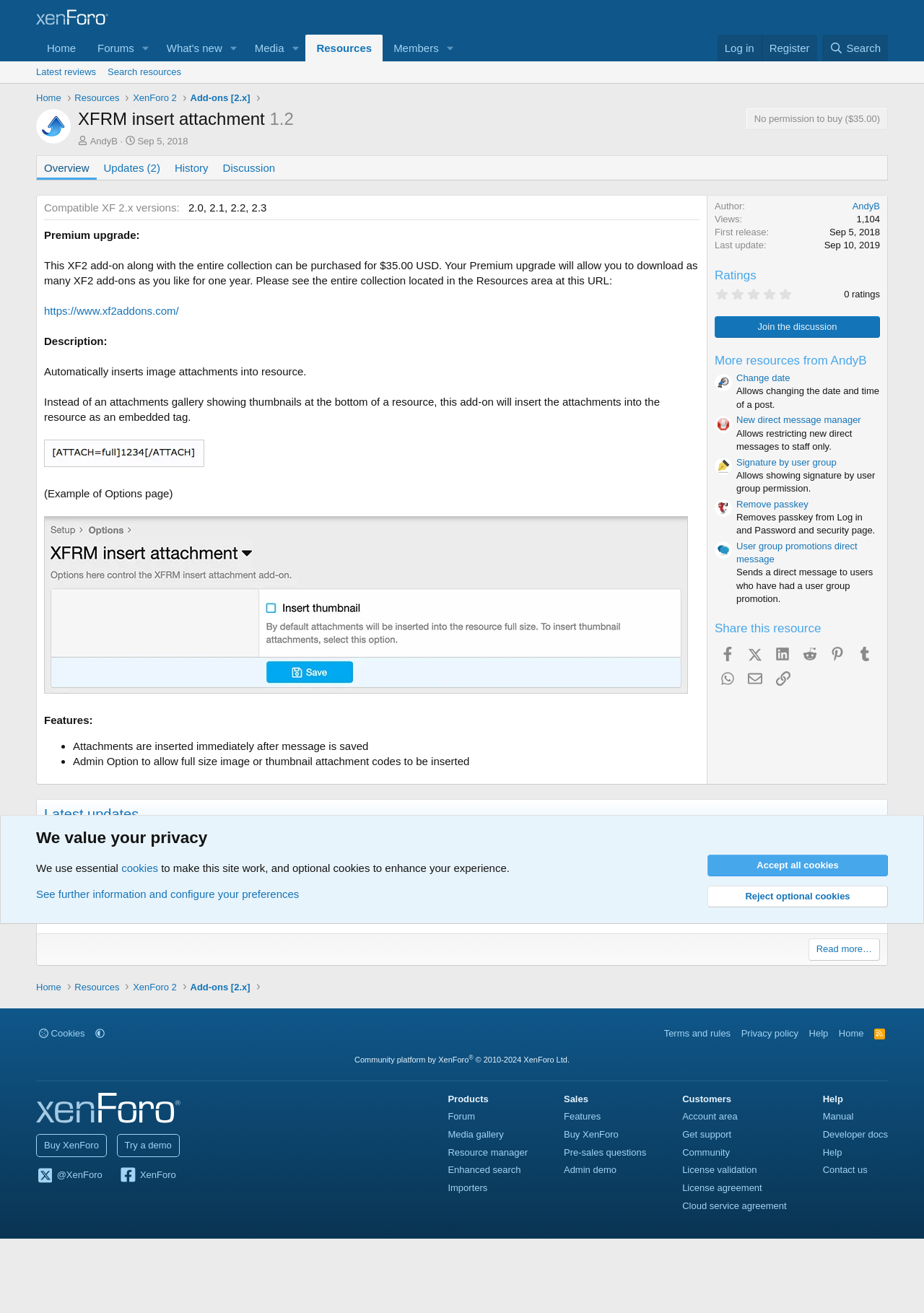Find the bounding box coordinates of the area that needs to be clicked in order to achieve the following instruction: "Click on the 'Log in' link". The coordinates should be specified as four float numbers between 0 and 1, i.e., [left, top, right, bottom].

[0.776, 0.026, 0.824, 0.047]